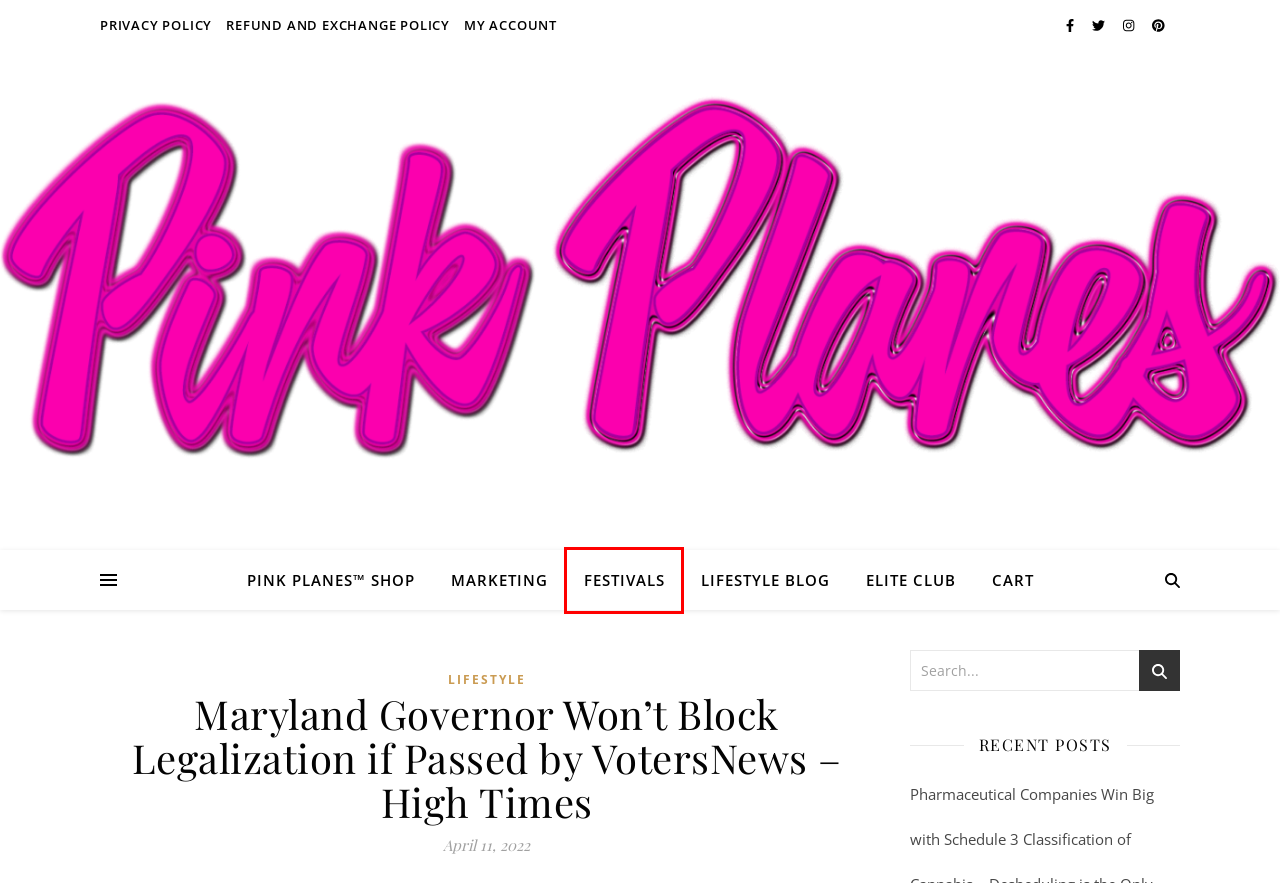You are given a screenshot depicting a webpage with a red bounding box around a UI element. Select the description that best corresponds to the new webpage after clicking the selected element. Here are the choices:
A. Blog » Pink Planes : Women's Cannabis Lifestyle & Speciality Shop
B. March 2022 » Pink Planes : Women's Cannabis Lifestyle & Speciality Shop
C. Cart » Pink Planes : Women's Cannabis Lifestyle & Speciality Shop
D. Hemp World Festivals - The World Is Ours! Atlanta Hemp World Festival
E. Refund and Exchange Policy » Pink Planes : Women's Cannabis Lifestyle & Speciality Shop
F. Pink Planes™ Shop » Women's Cannabis Accessories Brand
G. Lifestyle Archives » Pink Planes : Women's Cannabis Lifestyle & Speciality Shop
H. Privacy Policy » Pink Planes : Women's Cannabis Lifestyle & Speciality Shop

D